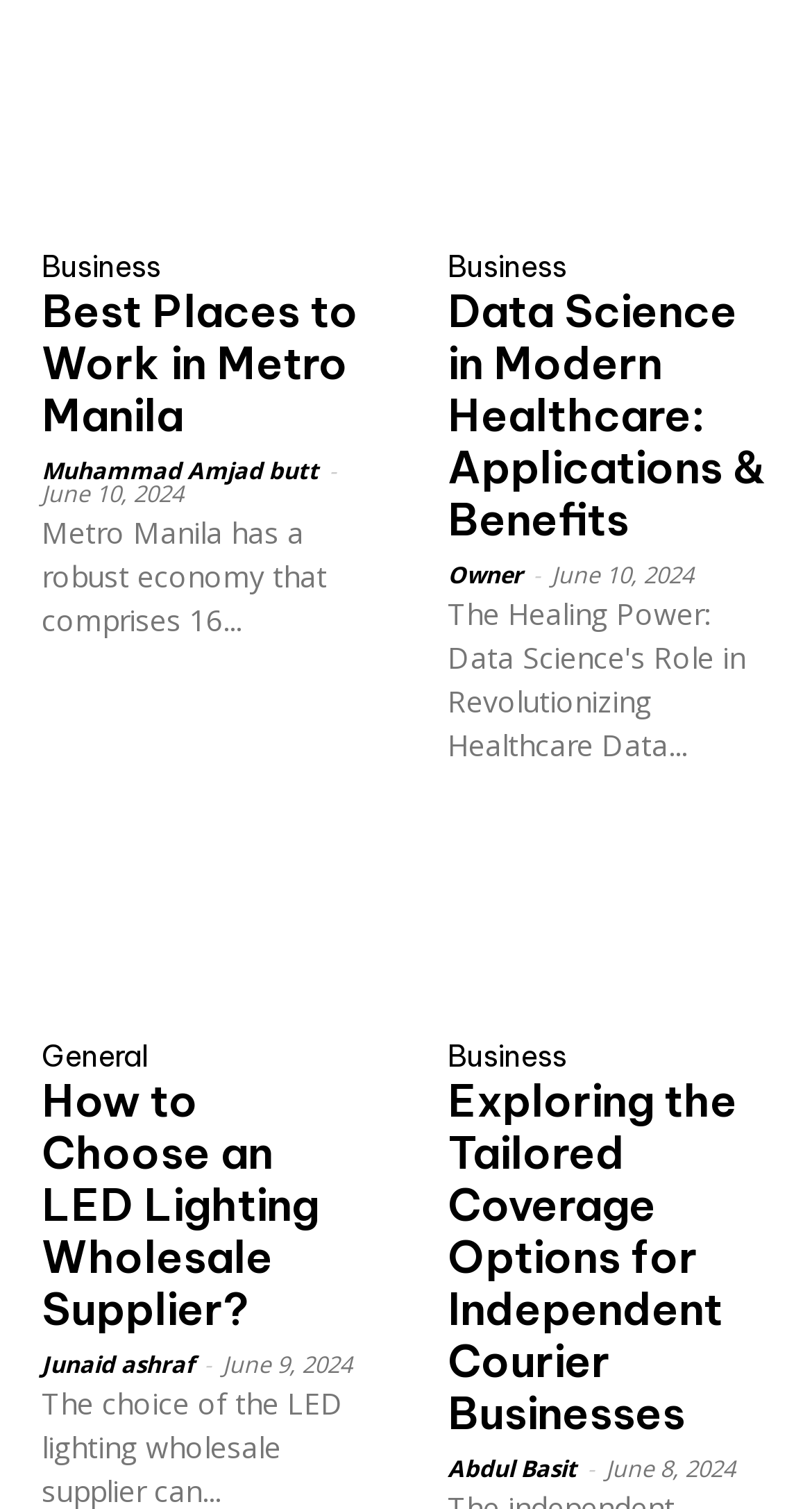Reply to the question with a brief word or phrase: Who is the author of the article 'Exploring the Tailored Coverage Options for Independent Courier Businesses'?

Abdul Basit